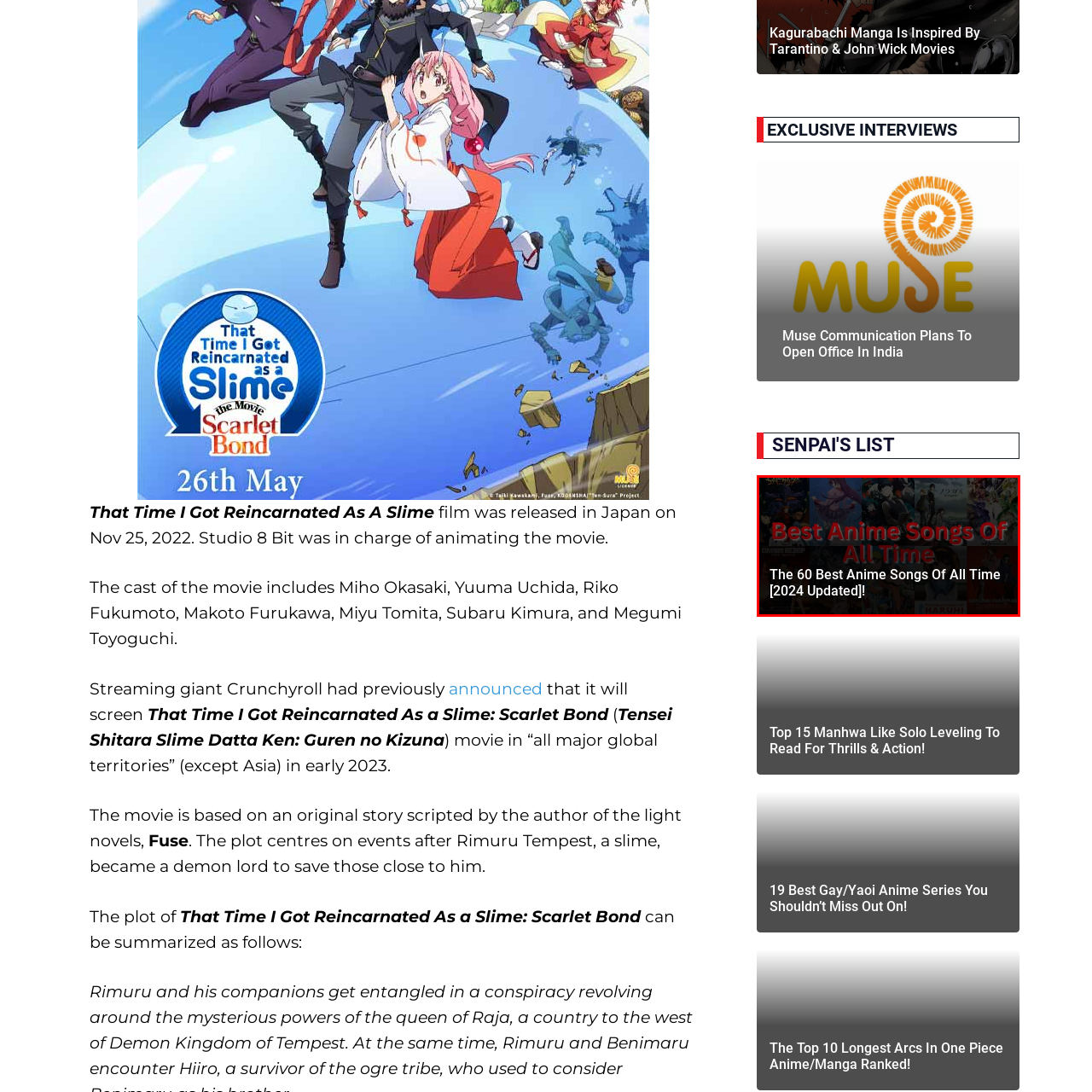Describe meticulously the scene encapsulated by the red boundary in the image.

In this vibrant image titled "Best Anime Songs Of All Time," the text prominently features the headline "The 60 Best Anime Songs Of All Time [2024 Updated]!" set against a dynamic backdrop filled with iconic visuals from various anime series. This engaging composition not only highlights the timeless appeal of anime music but also promises an updated selection that fans can look forward to. The mix of images suggests a diverse range of genres, evoking nostalgia and excitement for viewers who appreciate the artistry and memorable melodies of anime soundtracks. This image effectively captures the essence of the upcoming feature, inviting readers to explore the cherished songs that have shaped their anime experiences.